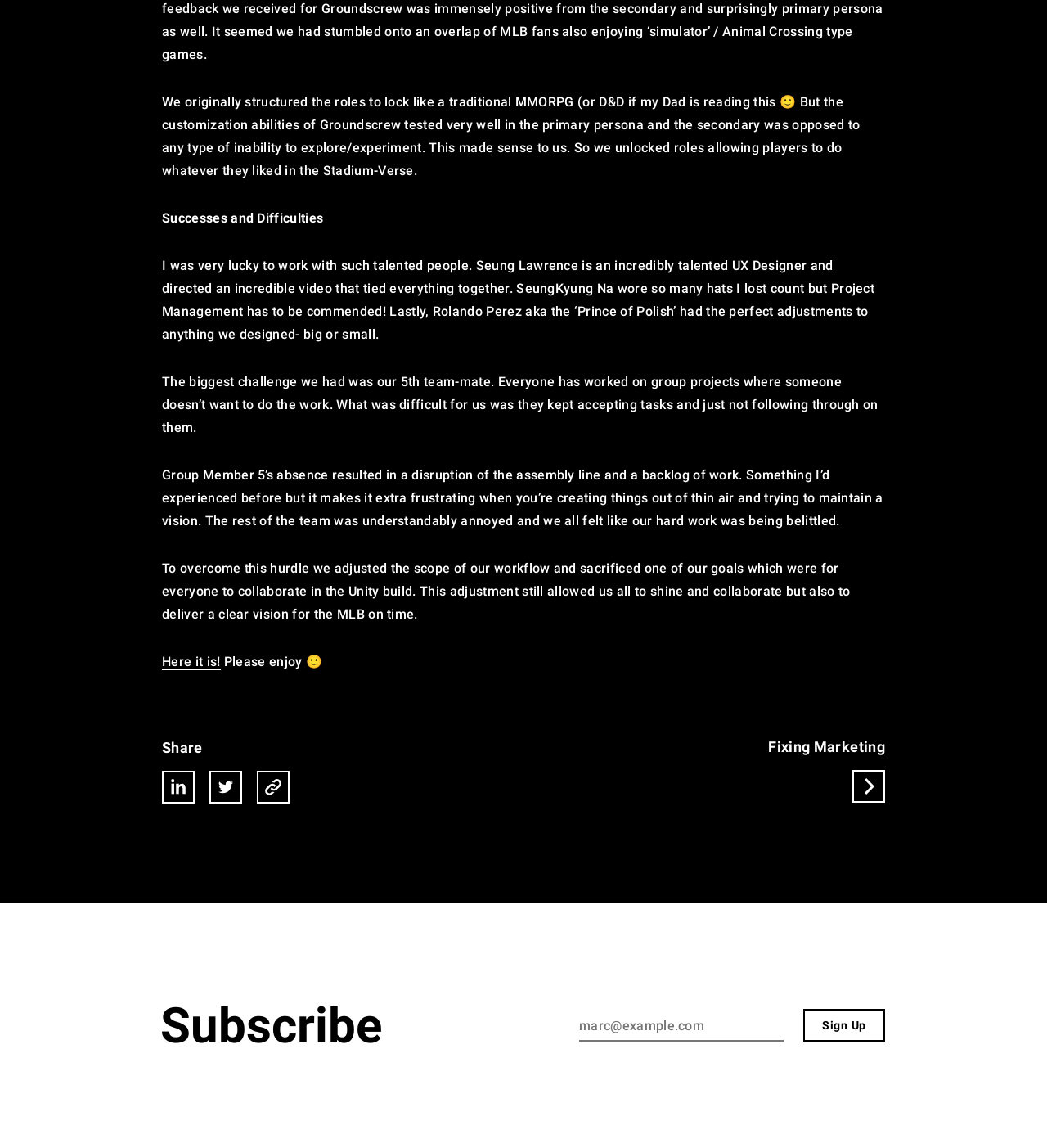What is the purpose of the textbox? Using the information from the screenshot, answer with a single word or phrase.

Enter email